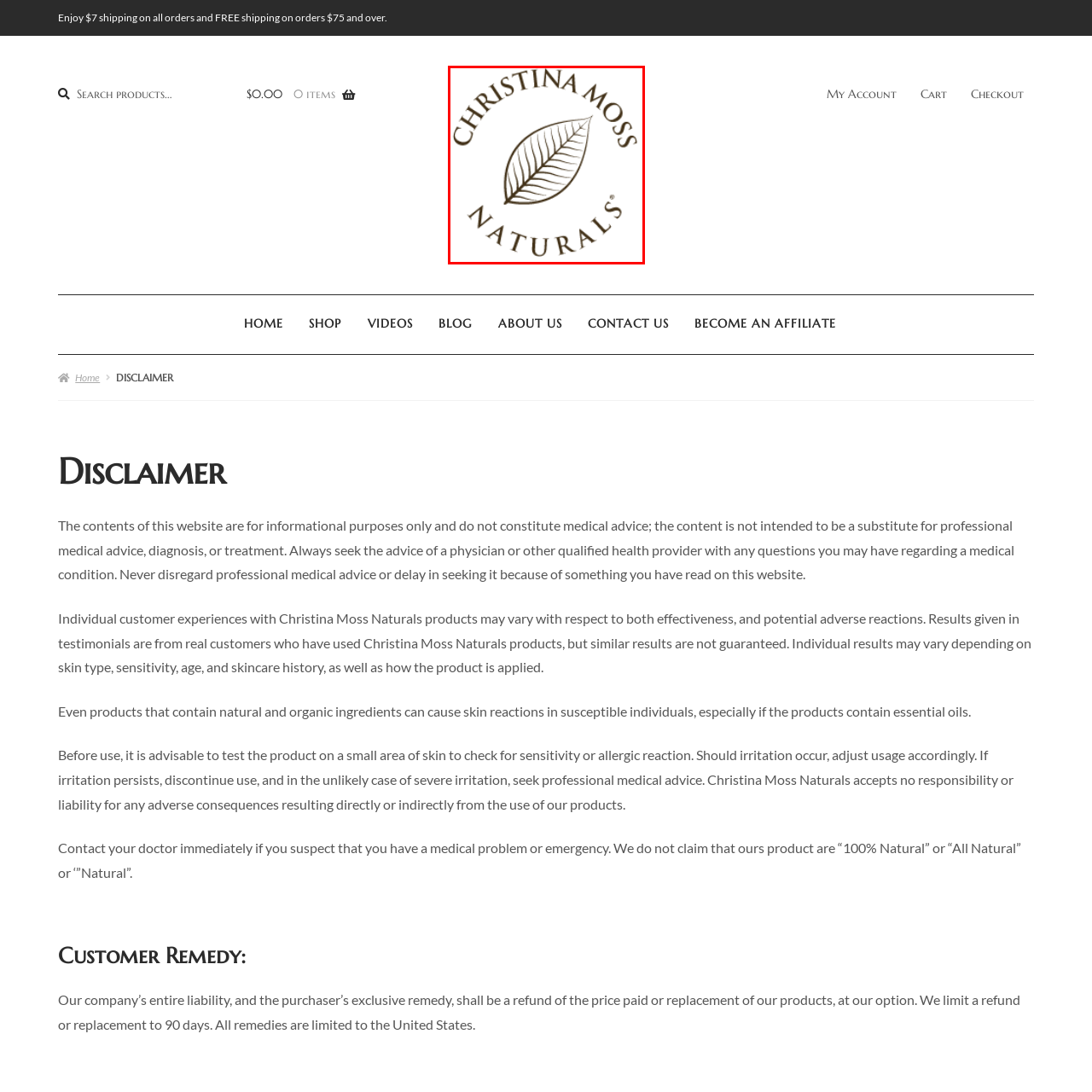What is the focus of the brand's skincare solutions?
Focus on the image highlighted by the red bounding box and give a comprehensive answer using the details from the image.

The brand's focus is on providing effective and safe skincare options that are natural, as emphasized by the stylized brand name and the leaf motif in the logo.